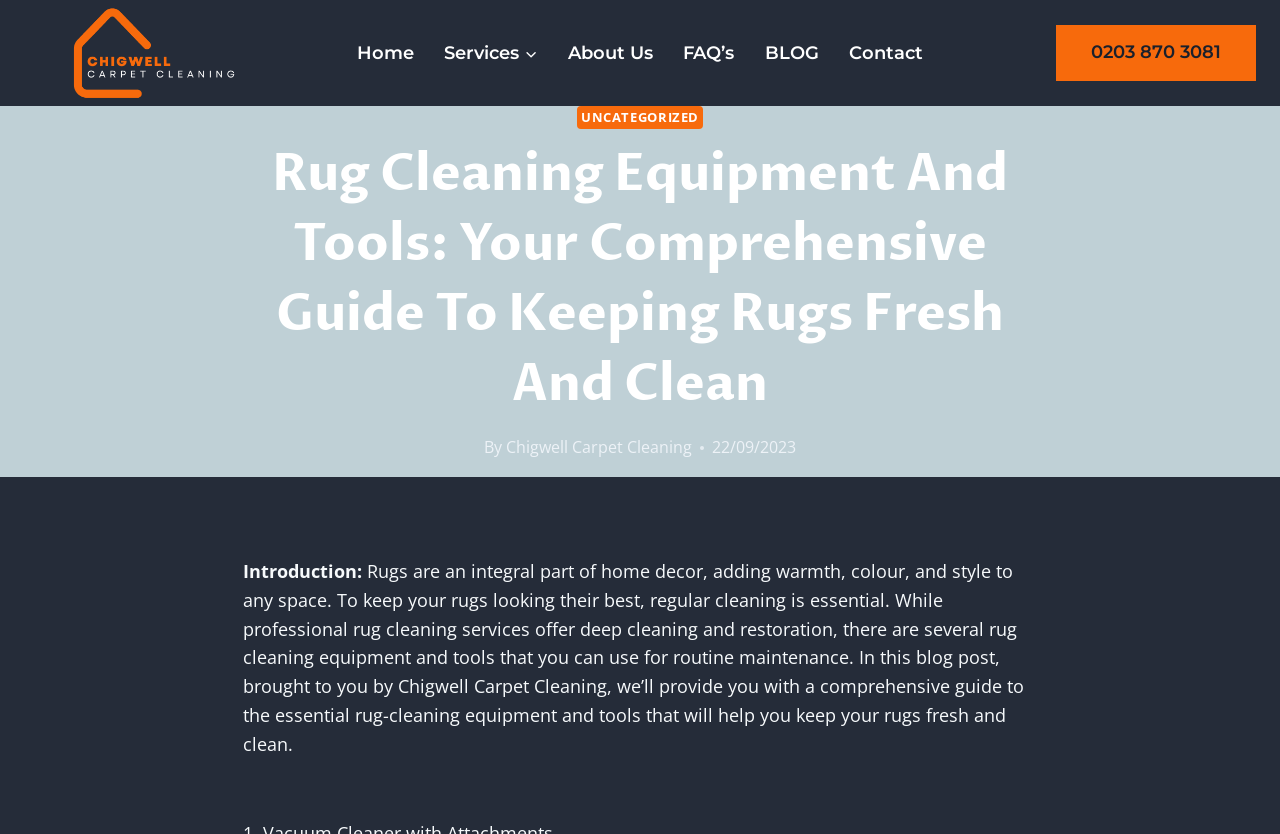Analyze the image and give a detailed response to the question:
What is the main topic of the blog post?

The main topic of the blog post is the comprehensive guide to rug cleaning equipment and tools, which is mentioned in the heading and introduction of the post.